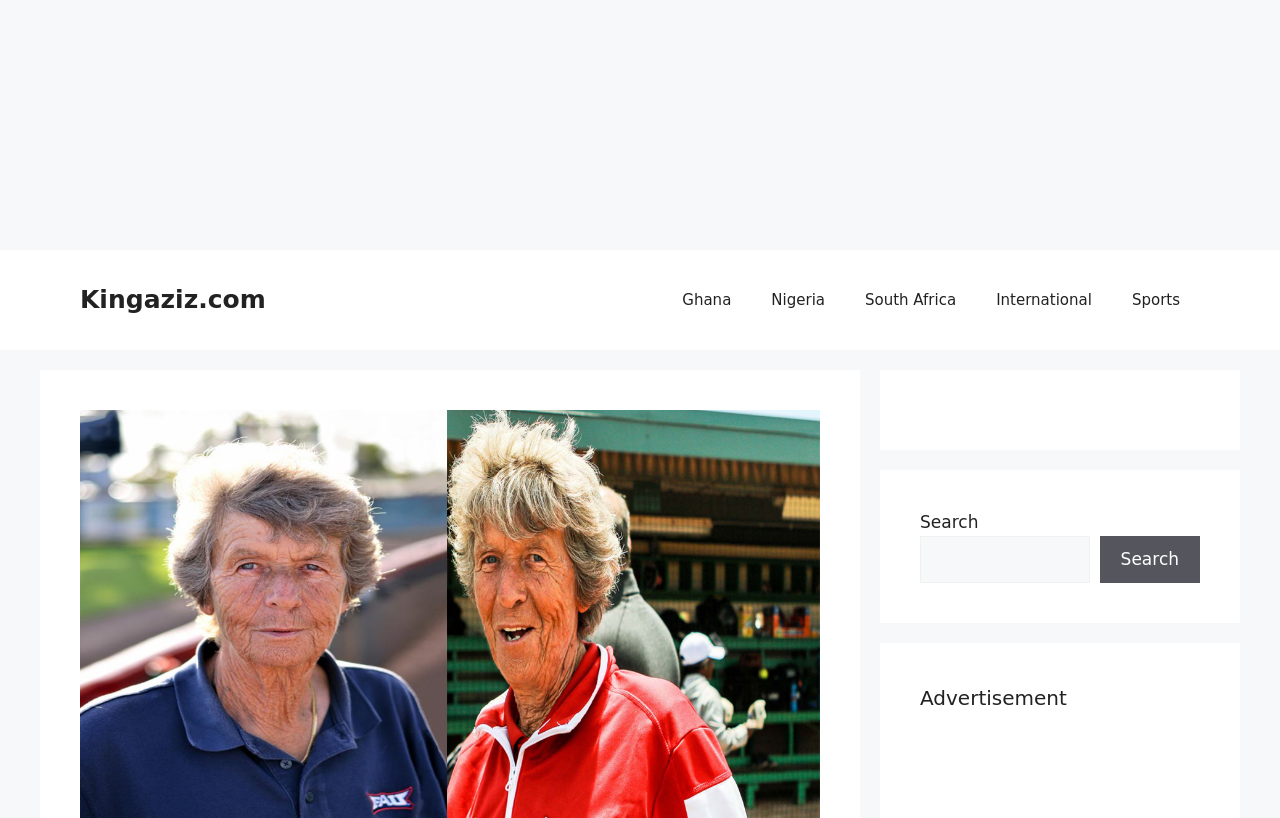Bounding box coordinates are to be given in the format (top-left x, top-left y, bottom-right x, bottom-right y). All values must be floating point numbers between 0 and 1. Provide the bounding box coordinate for the UI element described as: Search

[0.859, 0.655, 0.938, 0.713]